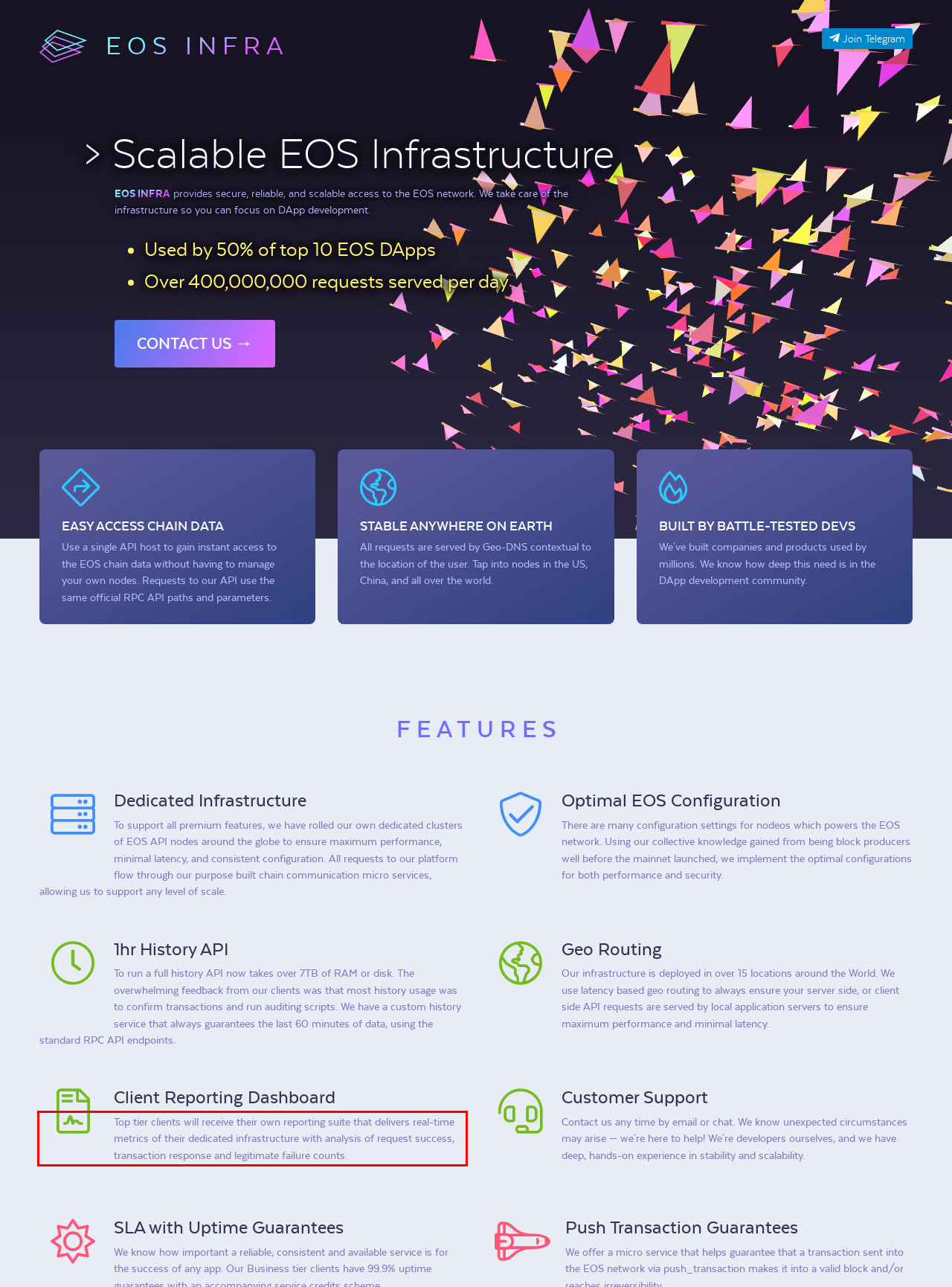Please analyze the screenshot of a webpage and extract the text content within the red bounding box using OCR.

Top tier clients will receive their own reporting suite that delivers real-time metrics of their dedicated infrastructure with analysis of request success, transaction response and legitimate failure counts.